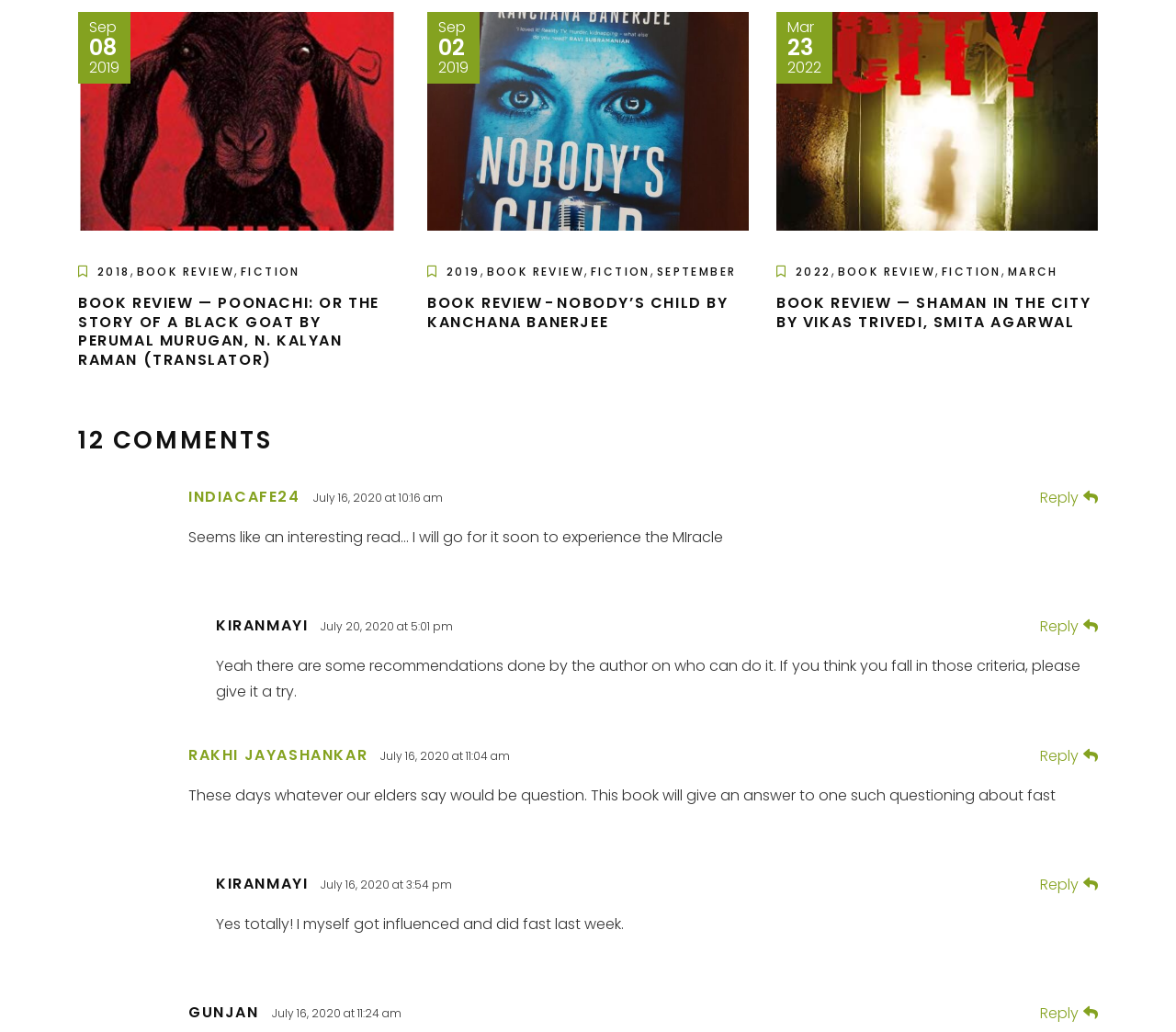Find the bounding box coordinates of the area to click in order to follow the instruction: "Read the book review of 'Shaman In The City'".

[0.66, 0.285, 0.934, 0.322]